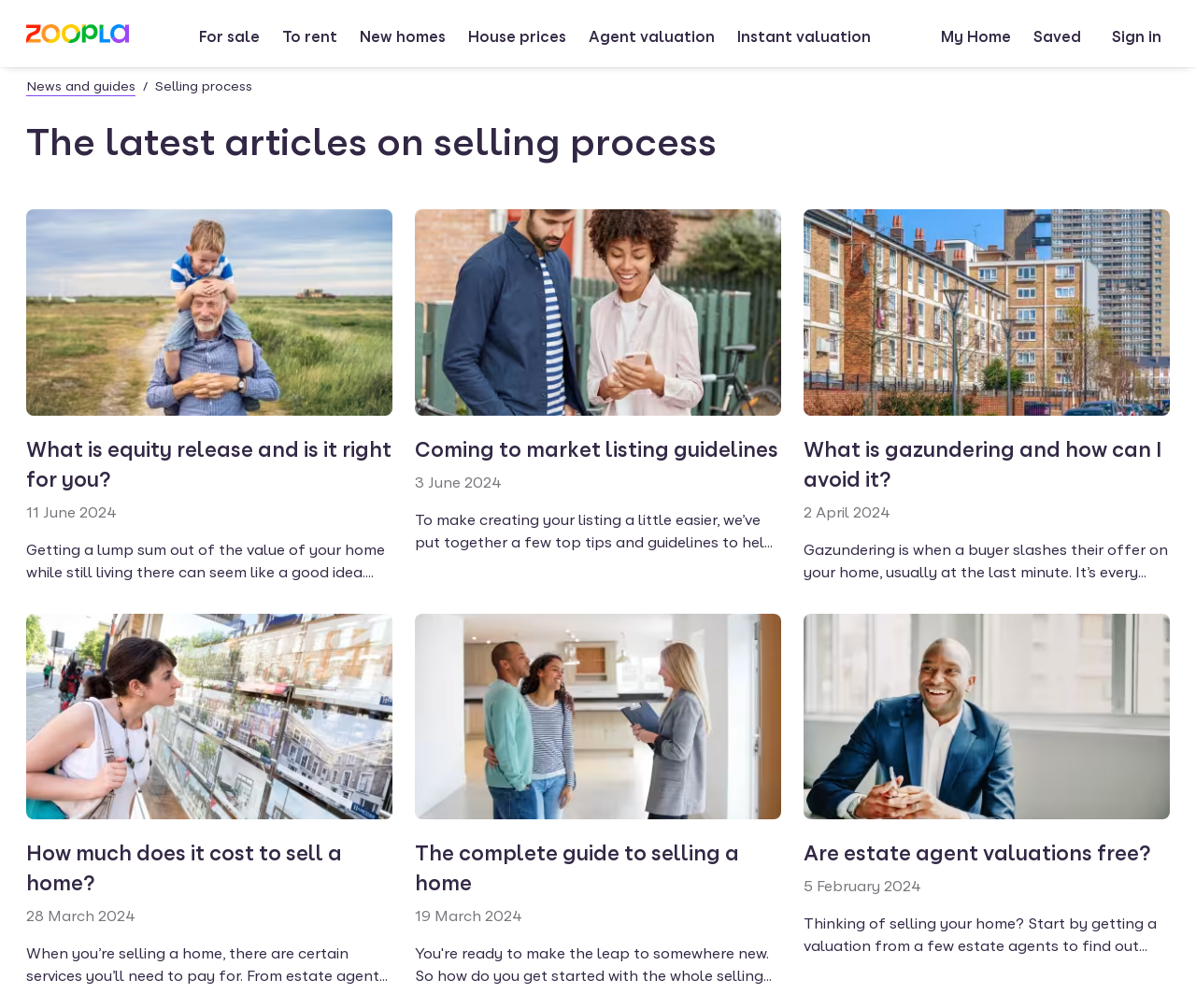Using the provided element description: "More", identify the bounding box coordinates. The coordinates should be four floats between 0 and 1 in the order [left, top, right, bottom].

None